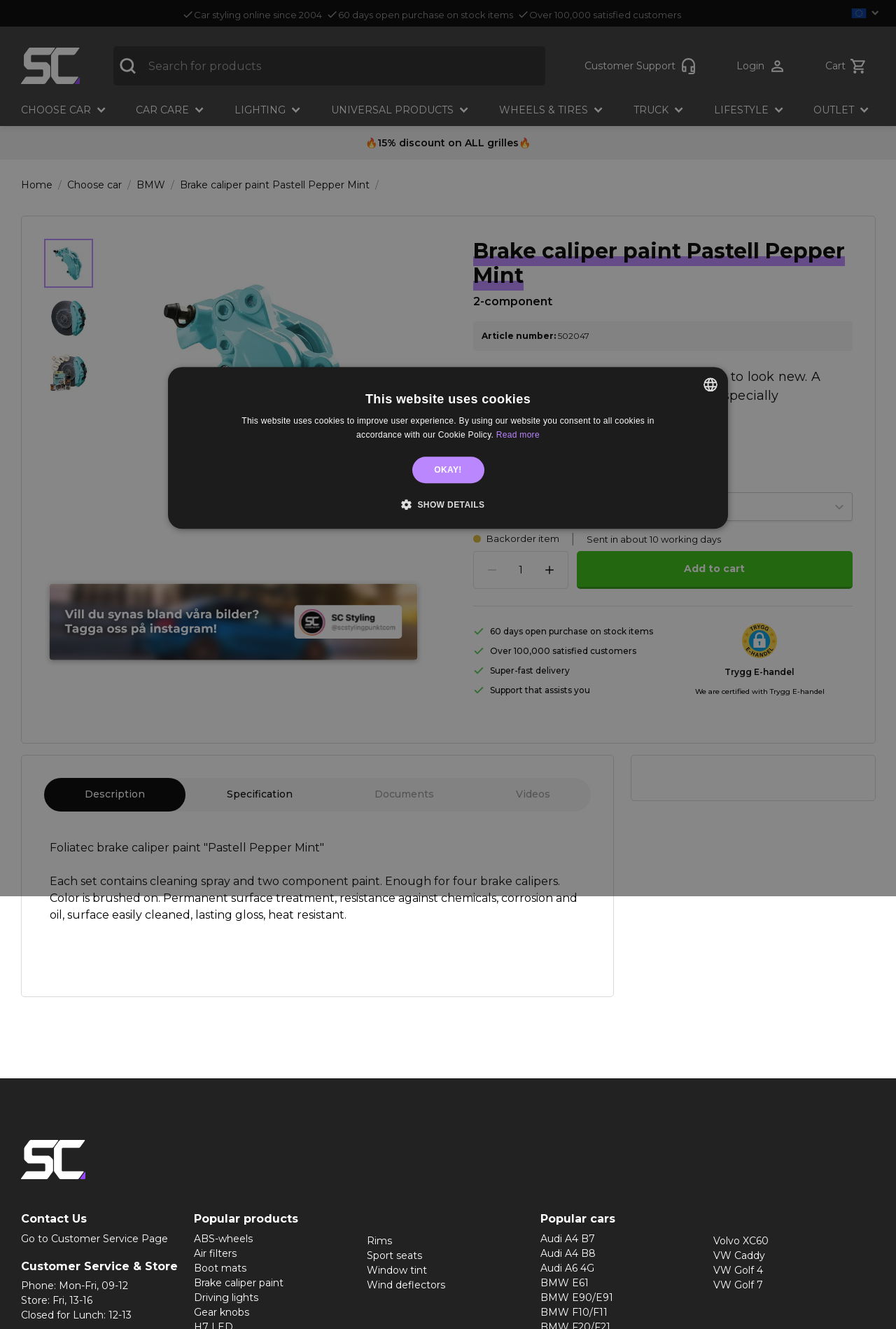Locate the bounding box coordinates of the segment that needs to be clicked to meet this instruction: "Click the 'Add to cart' button".

[0.643, 0.415, 0.951, 0.443]